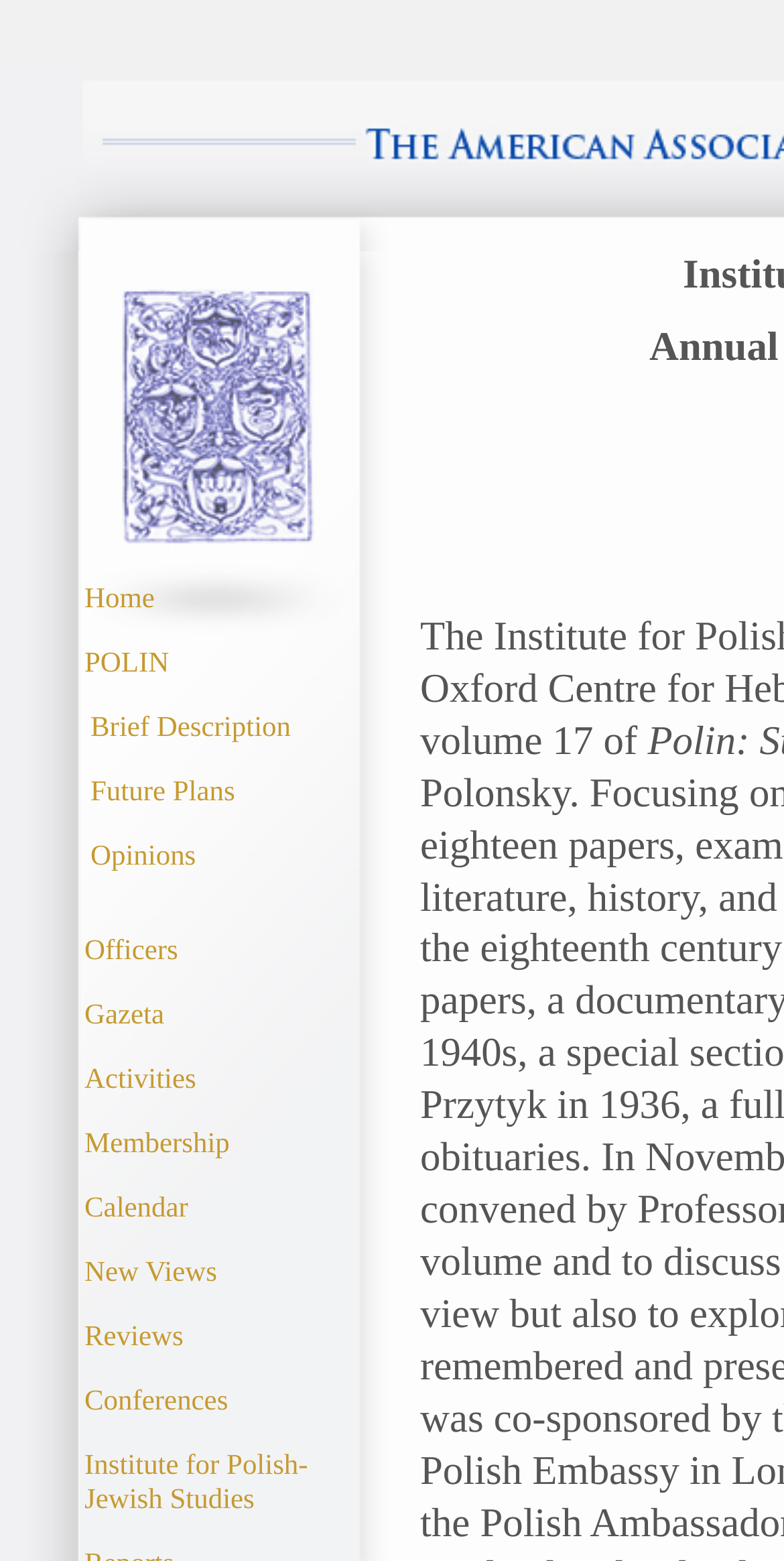Locate the bounding box coordinates of the element I should click to achieve the following instruction: "read brief description".

[0.115, 0.456, 0.371, 0.477]